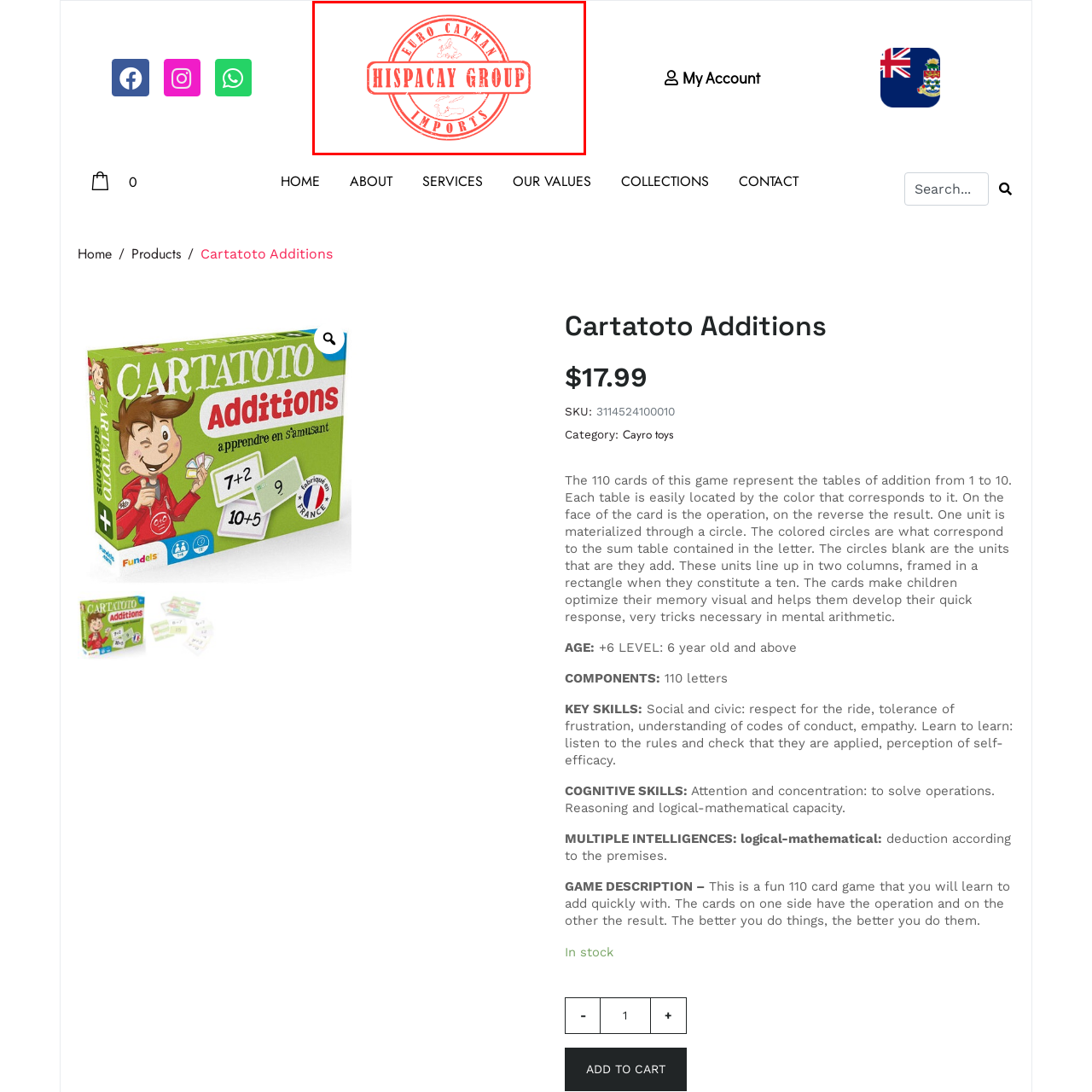Describe in detail what is happening in the image highlighted by the red border.

The image features the logo of the "Hispacay Group," prominently displayed within a circular design. The logo is stamped in a vibrant red hue with the words "EURO CAYMAN" and "IMPORTS" encircling the central title. The design exudes a sense of professionalism and reliability, reflecting the group's identity in imports. At the center, "HISPACAY GROUP" is boldly highlighted, indicating the brand's core focus. The use of an emblematic style suggests a commitment to quality and service in the imports sector, making it visually appealing for potential clients and partners.